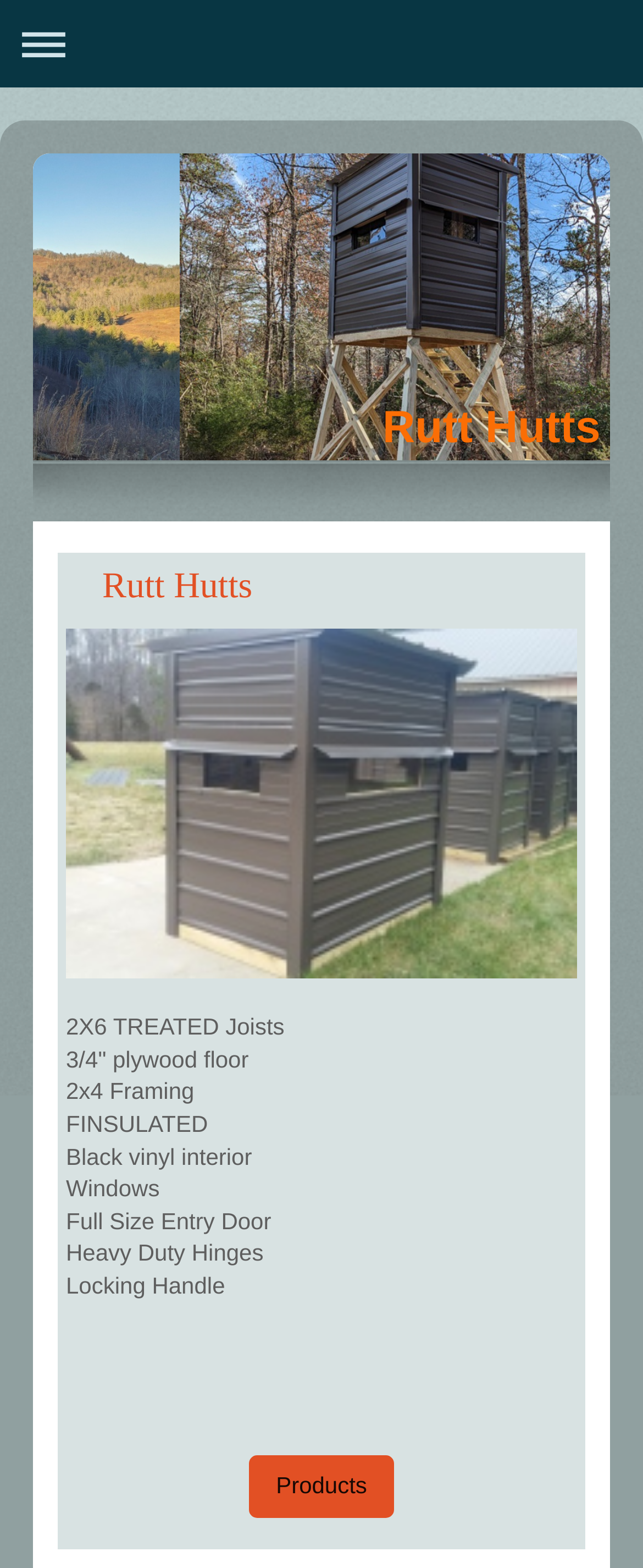Extract the bounding box coordinates for the UI element described by the text: "Expand/collapse navigation". The coordinates should be in the form of [left, top, right, bottom] with values between 0 and 1.

[0.013, 0.005, 0.987, 0.051]